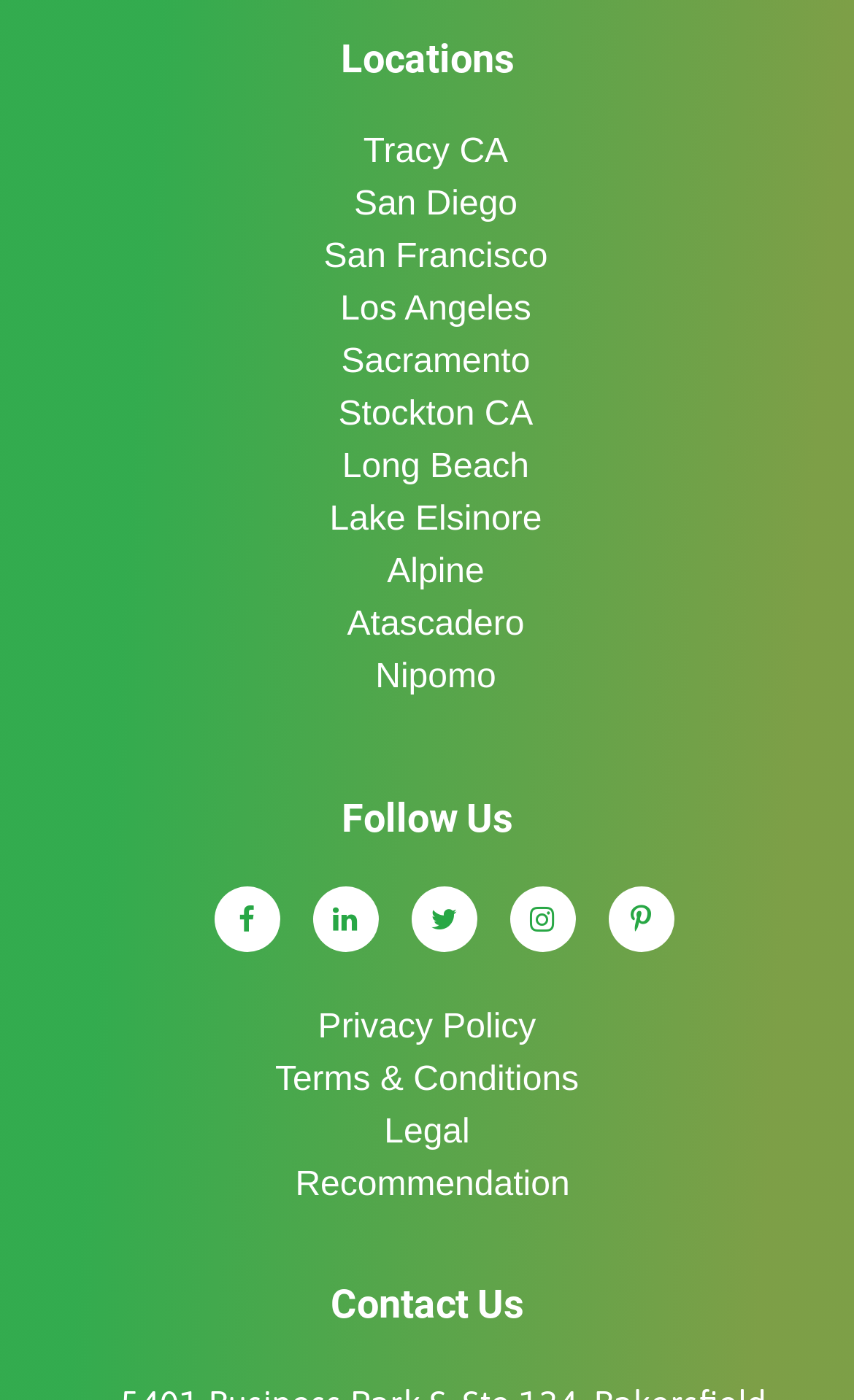Specify the bounding box coordinates of the region I need to click to perform the following instruction: "View locations in San Francisco". The coordinates must be four float numbers in the range of 0 to 1, i.e., [left, top, right, bottom].

[0.379, 0.166, 0.641, 0.203]